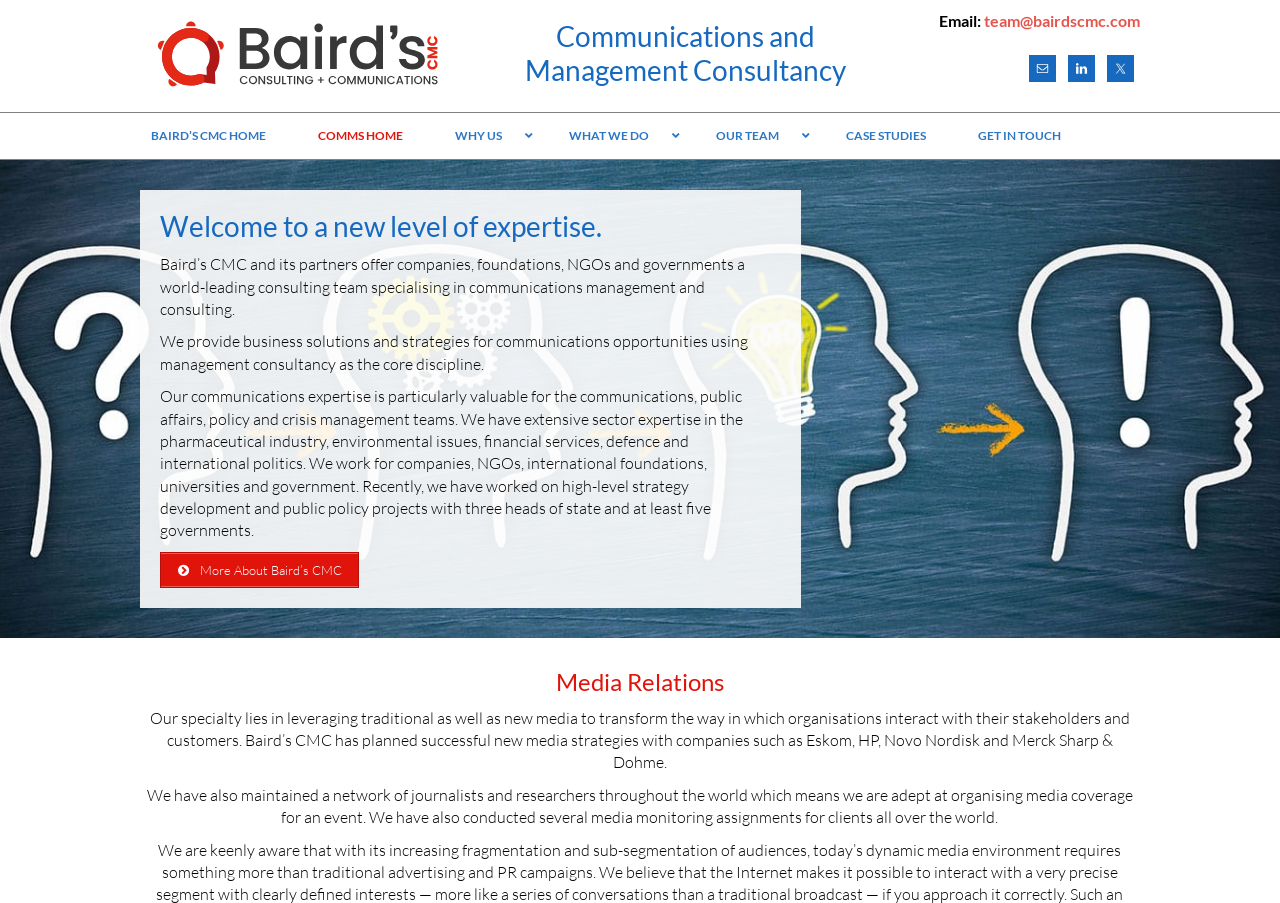Locate the bounding box coordinates of the clickable region necessary to complete the following instruction: "Click on the Baird's CMC link". Provide the coordinates in the format of four float numbers between 0 and 1, i.e., [left, top, right, bottom].

[0.109, 0.011, 0.356, 0.113]